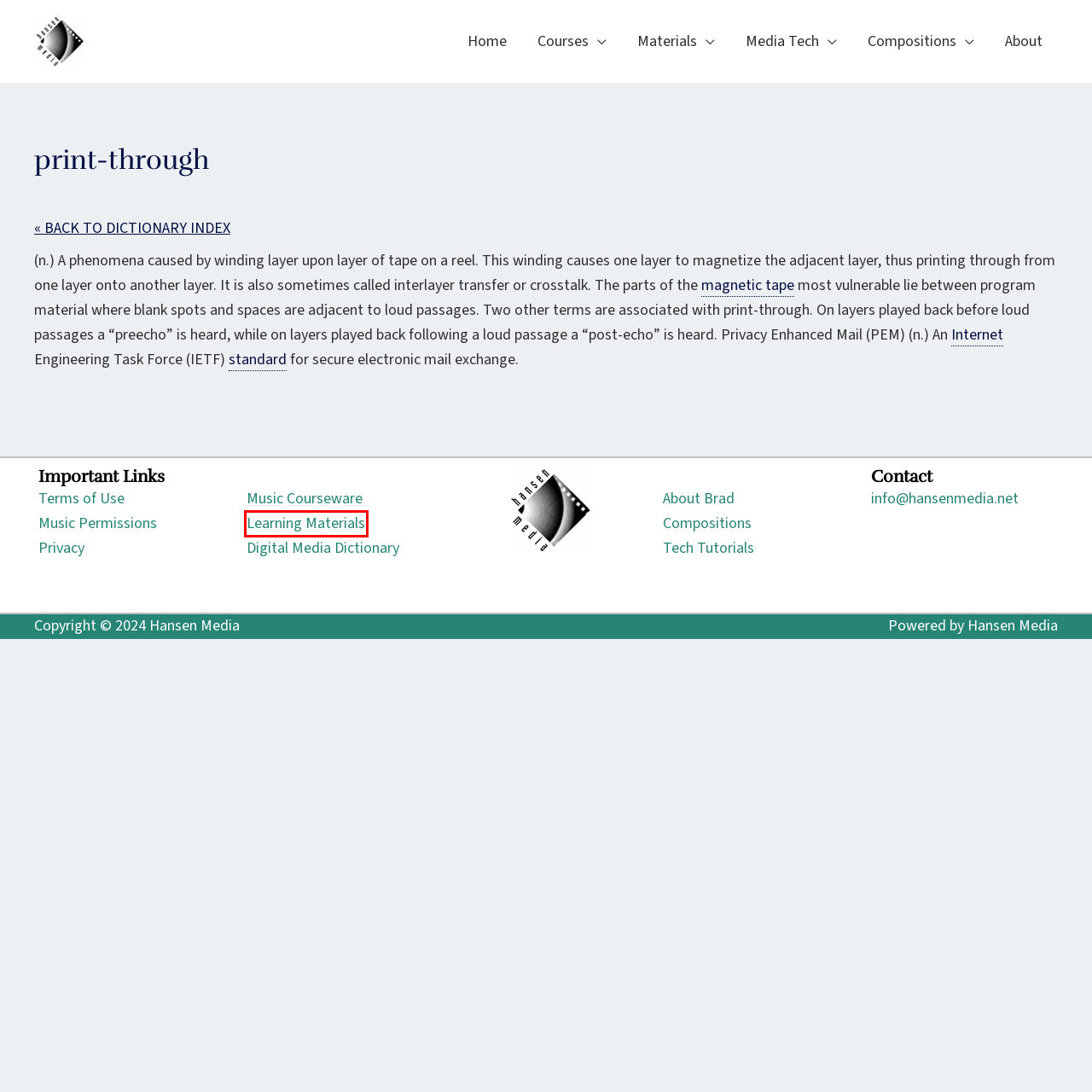Given a webpage screenshot with a UI element marked by a red bounding box, choose the description that best corresponds to the new webpage that will appear after clicking the element. The candidates are:
A. Tutorials and References – Hansen Media
B. Hansen Media – Music Theory and Technology
C. Learning Materials – Hansen Media
D. About Hansen Media – Hansen Media
E. Standard – Hansen Media
F. Music Courseware: Welcome
G. Internet – Hansen Media
H. Music Permissions – Hansen Media

C